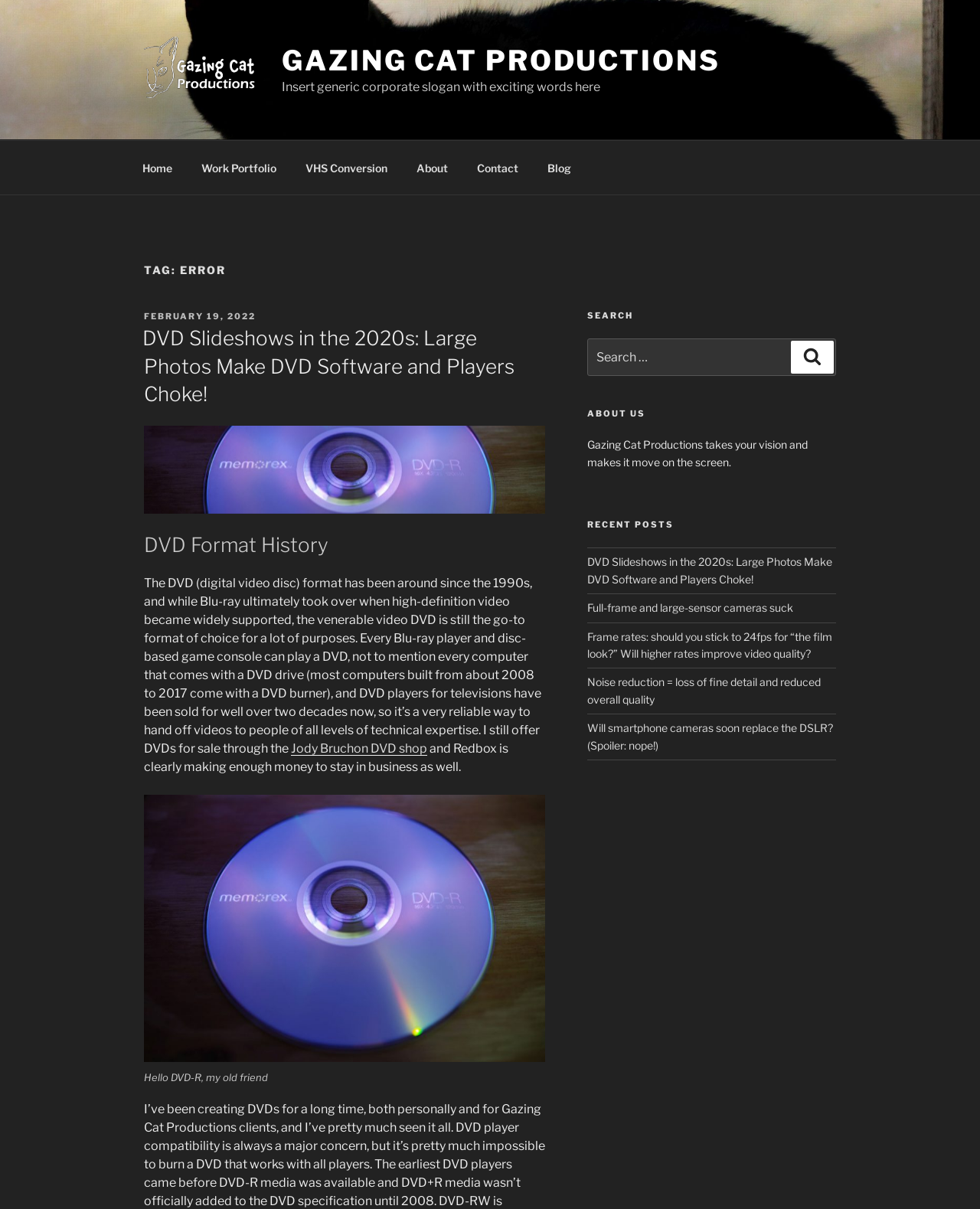How many links are in the top menu?
Relying on the image, give a concise answer in one word or a brief phrase.

6